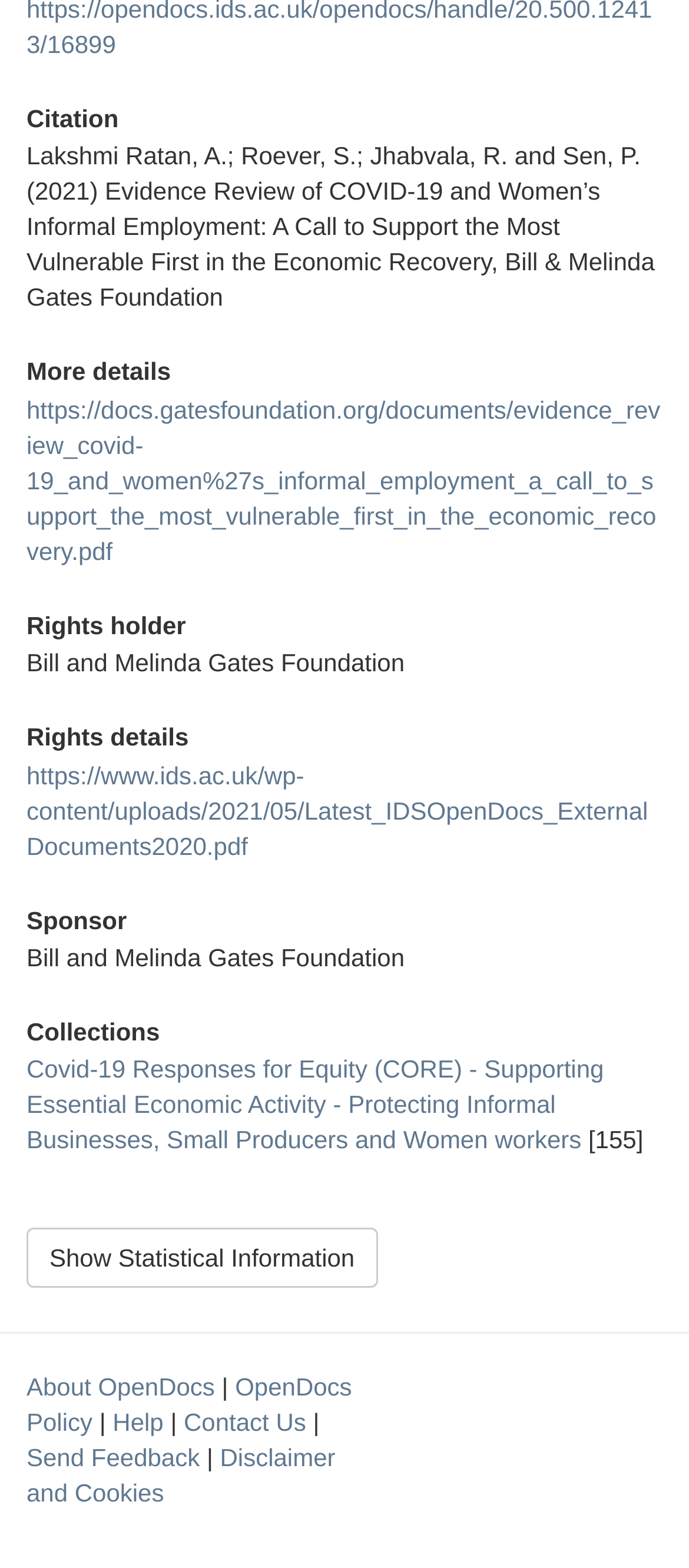Identify the bounding box coordinates of the clickable region required to complete the instruction: "Learn about OpenDocs". The coordinates should be given as four float numbers within the range of 0 and 1, i.e., [left, top, right, bottom].

[0.038, 0.876, 0.312, 0.894]